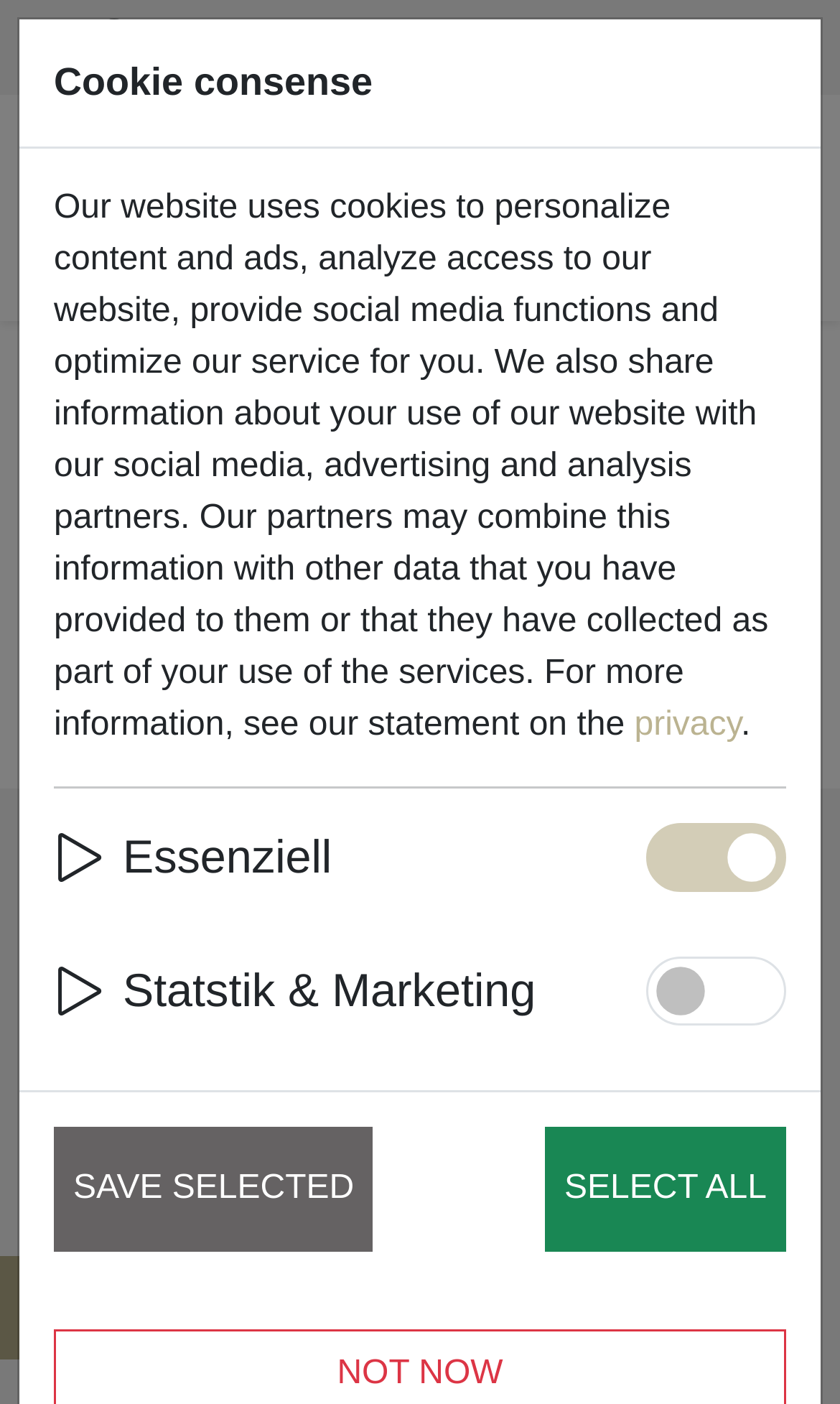Provide a single word or phrase answer to the question: 
What is the text on the search button?

Search products